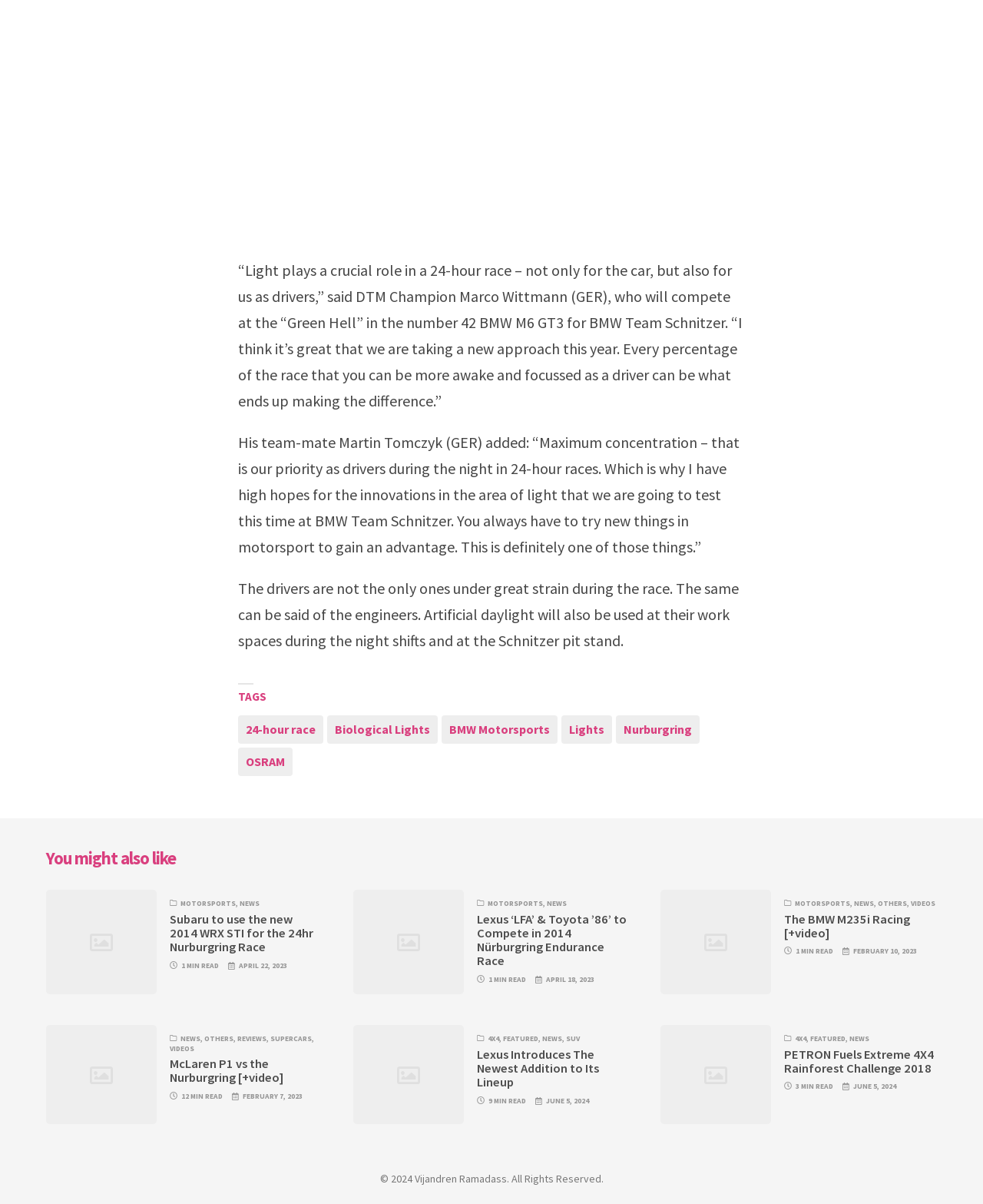Can you pinpoint the bounding box coordinates for the clickable element required for this instruction: "Read the article 'Subaru to use the new 2014 WRX STI for the 24hr Nurburgring Race'"? The coordinates should be four float numbers between 0 and 1, i.e., [left, top, right, bottom].

[0.173, 0.758, 0.328, 0.793]